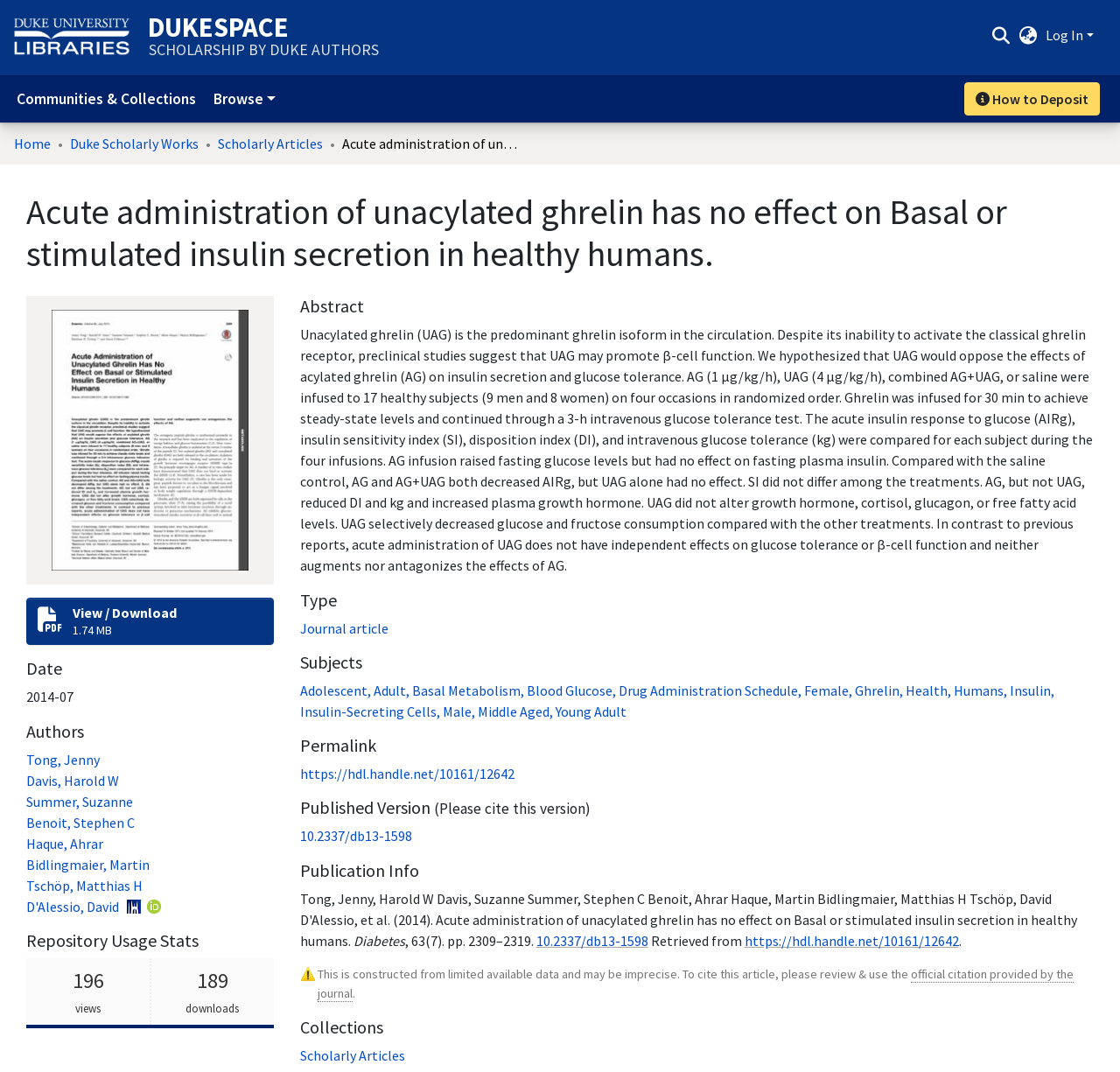Give a one-word or one-phrase response to the question: 
Who are the authors of the article?

Tong, Jenny, Davis, Harold W, Summer, Suzanne, Benoit, Stephen C, Haque, Ahrar, Bidlingmaier, Martin, Tschöp, Matthias H, D'Alessio, David